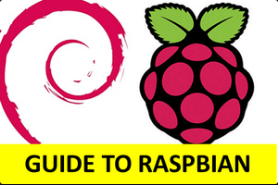What is the purpose of the content associated with the image?
Give a detailed and exhaustive answer to the question.

The caption suggests that the content is focused on providing insights or instructions related to using Raspbian on Raspberry Pi, ideal for both novices and experienced users looking to enhance their Raspberry Pi projects. This implies that the purpose of the content is to provide insights or instructions.